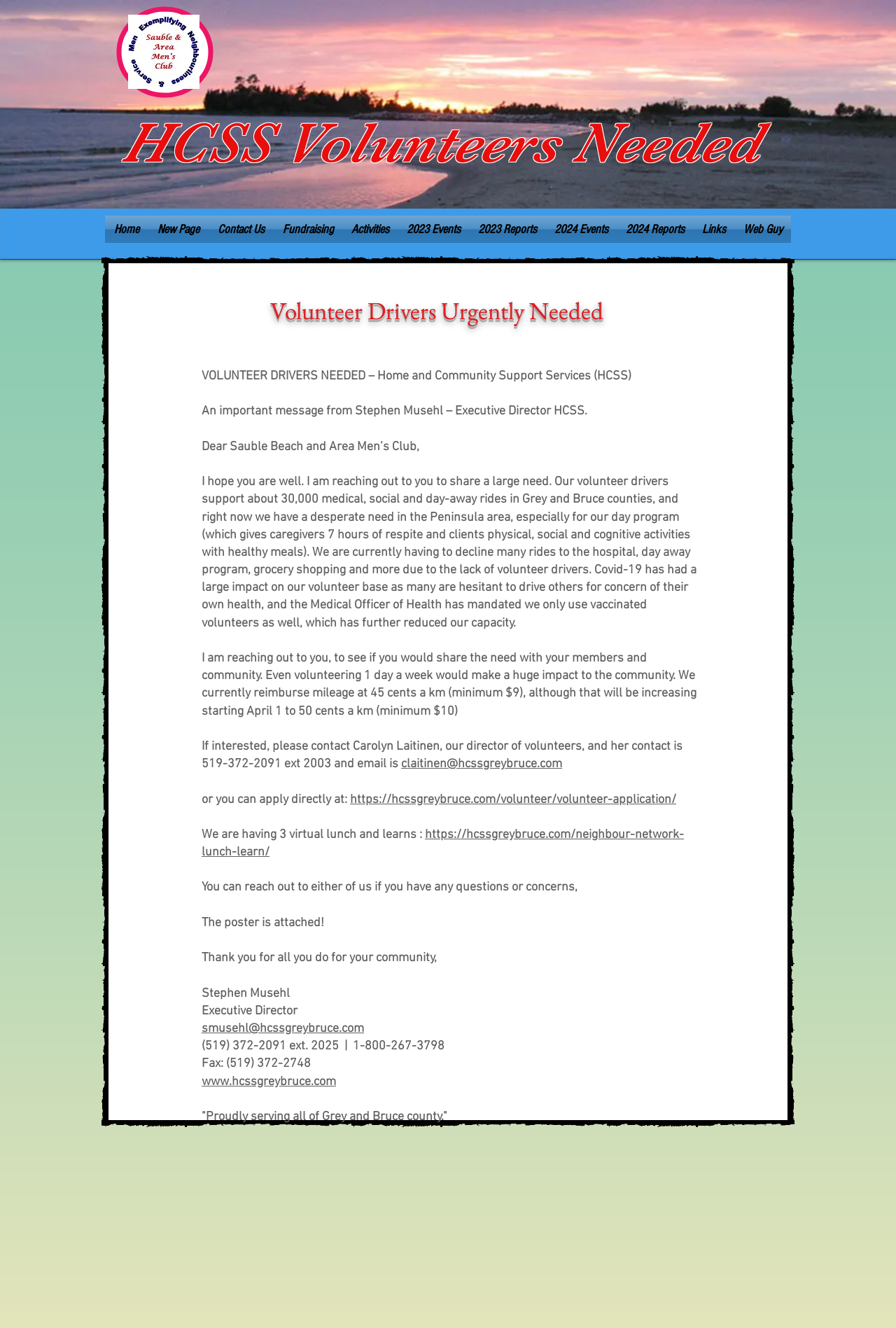Identify the bounding box coordinates of the area you need to click to perform the following instruction: "View 2023 Reports".

[0.523, 0.162, 0.609, 0.183]